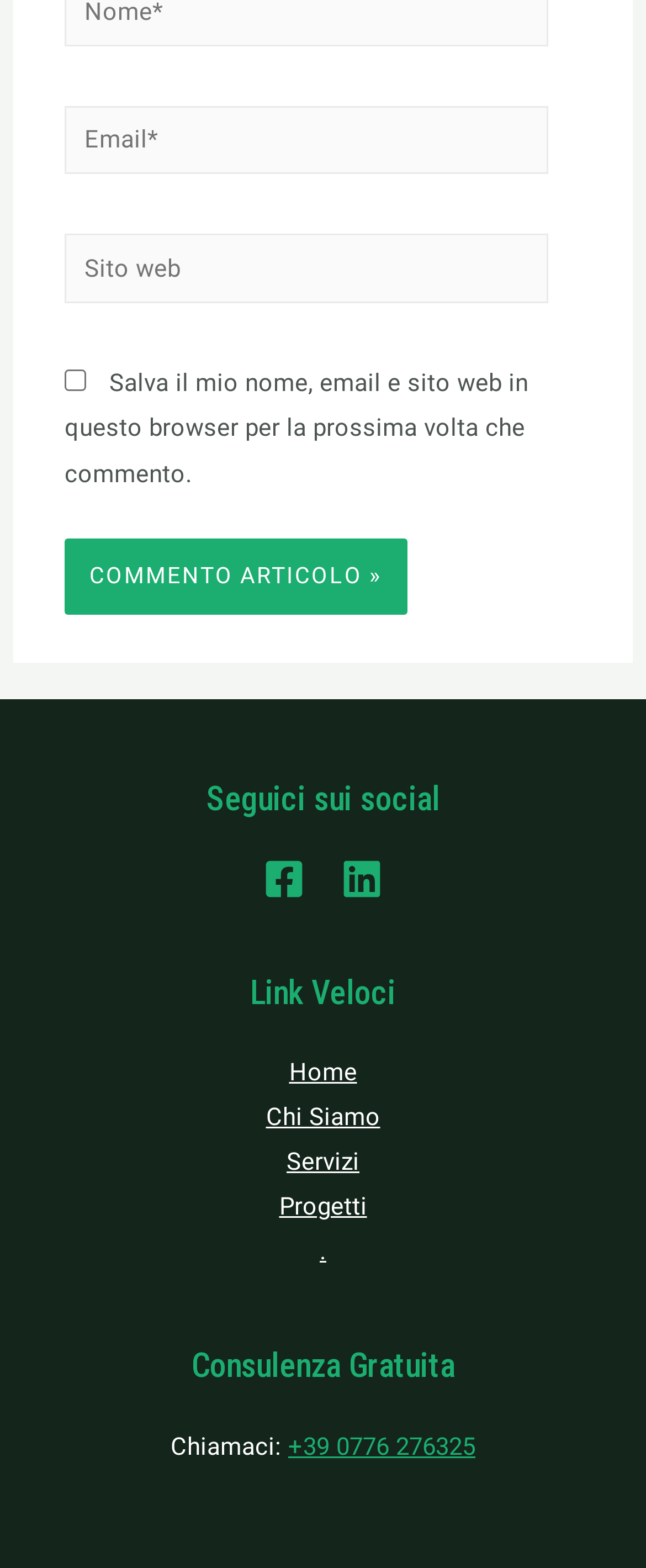Determine the bounding box coordinates for the HTML element described here: "Support Team".

None